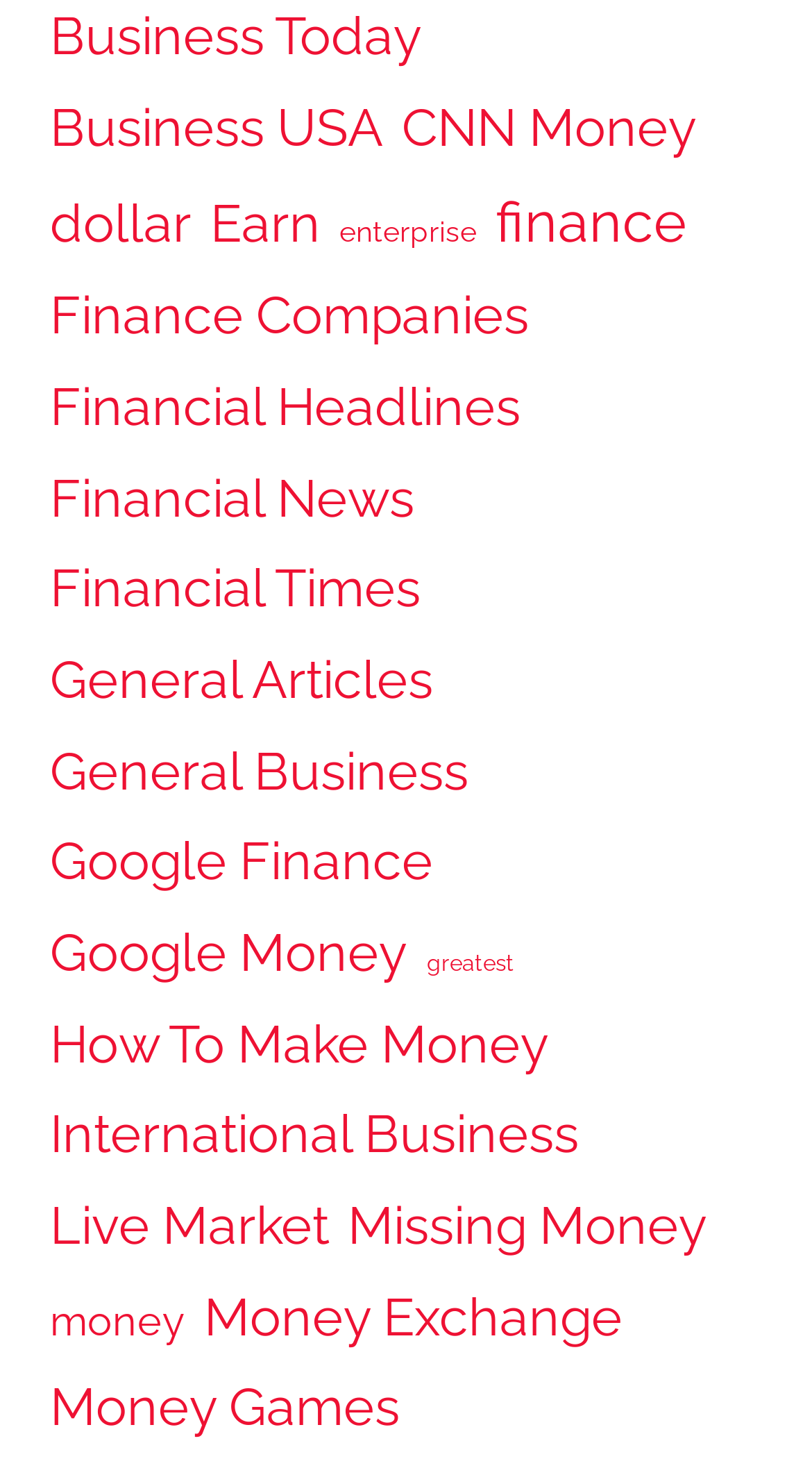How many items are related to 'dollar'?
Refer to the image and provide a one-word or short phrase answer.

30